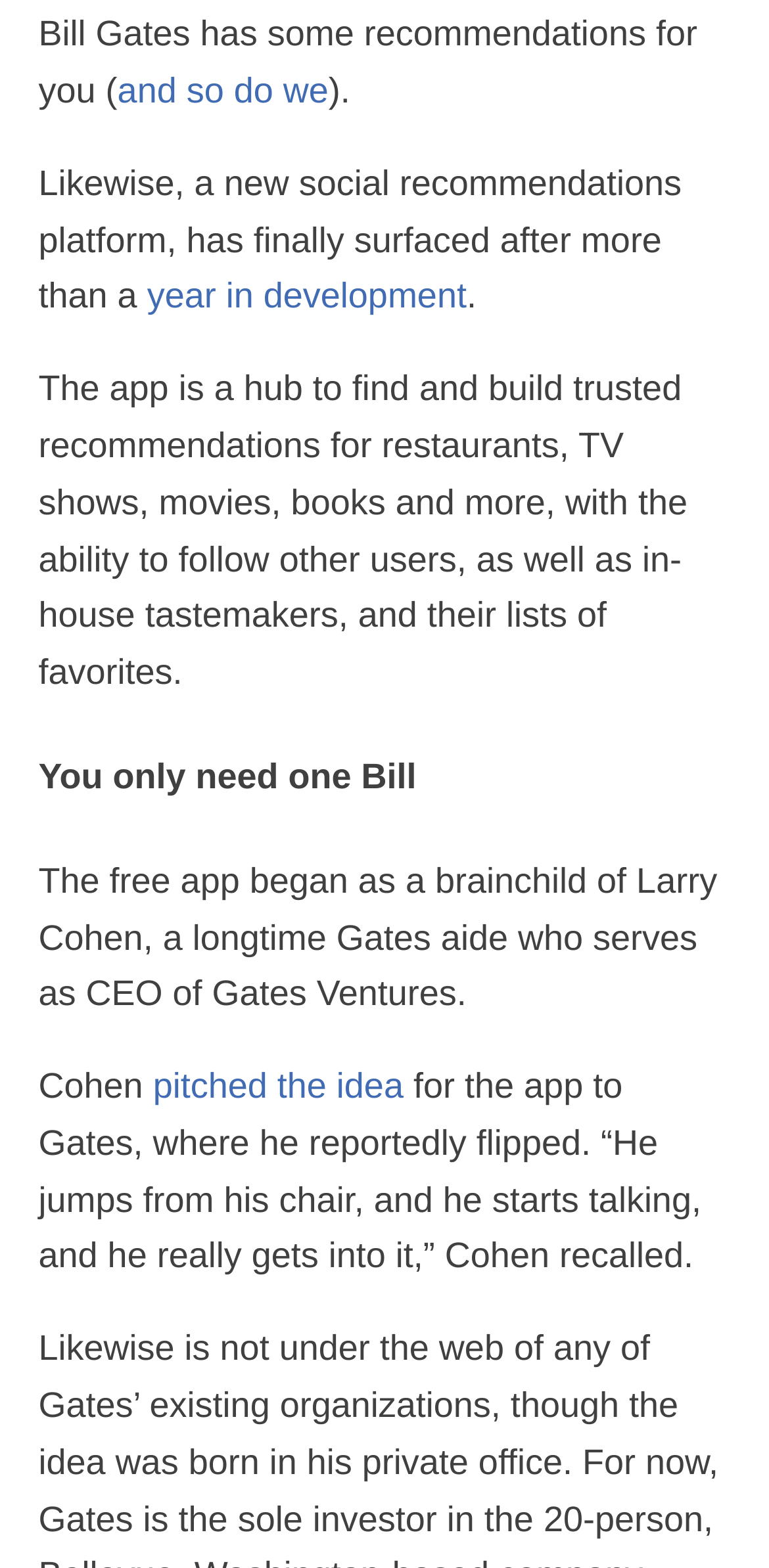Provide the bounding box coordinates of the HTML element described as: "year in development". The bounding box coordinates should be four float numbers between 0 and 1, i.e., [left, top, right, bottom].

[0.191, 0.177, 0.607, 0.202]